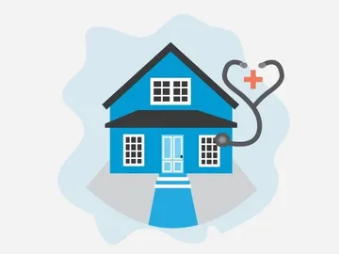Provide an in-depth description of the image.

This image features a stylized illustration of a blue house that represents the concept of at-home healthcare services. The house is depicted with a welcoming front door and multiple windows, conveying a sense of comfort and accessibility. An illustration of a stethoscope is wrapped around the house, symbolizing medical care, and a red cross is integrated into the design, further emphasizing its health-related theme. This visual representation aligns with the promotion of "At-Home COVID-19 PCR and Antibody Testing," indicating that private testing and medical consultations are available for individuals requiring testing for various needs, such as travel, work, or medical procedures.